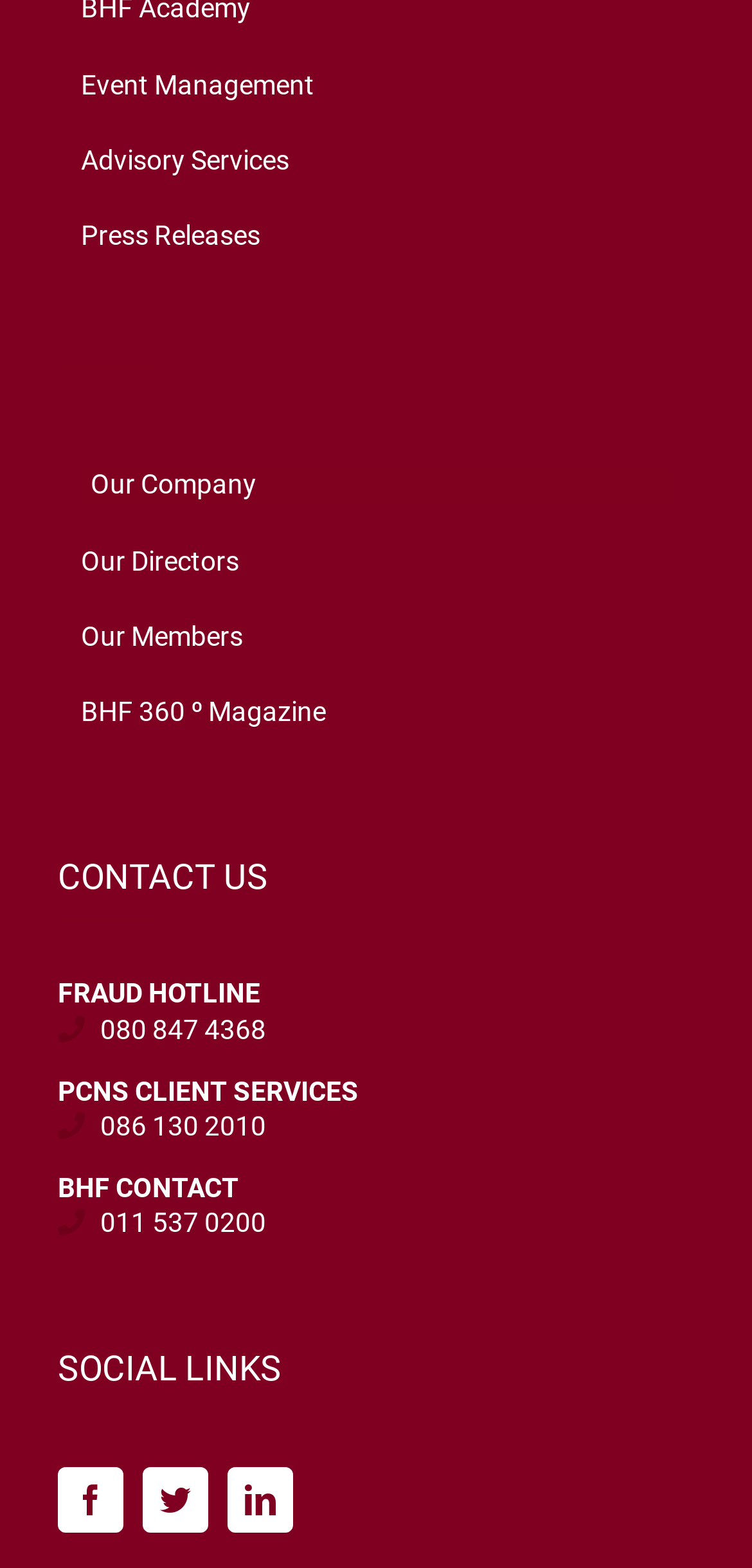How many social links are available on the webpage? From the image, respond with a single word or brief phrase.

3